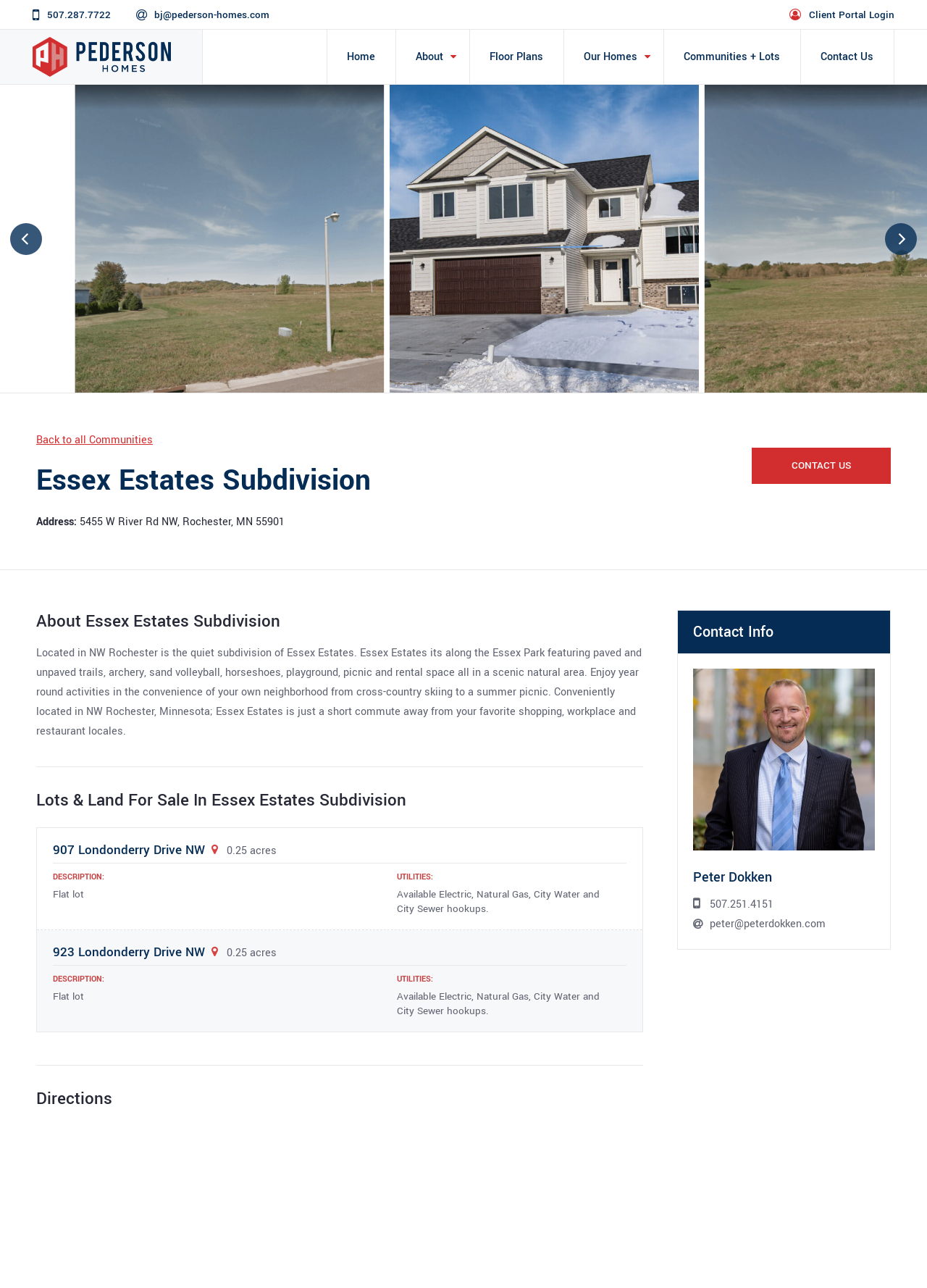Identify the bounding box coordinates for the element you need to click to achieve the following task: "Click on the link to read Mary Fons' blog". Provide the bounding box coordinates as four float numbers between 0 and 1, in the form [left, top, right, bottom].

None